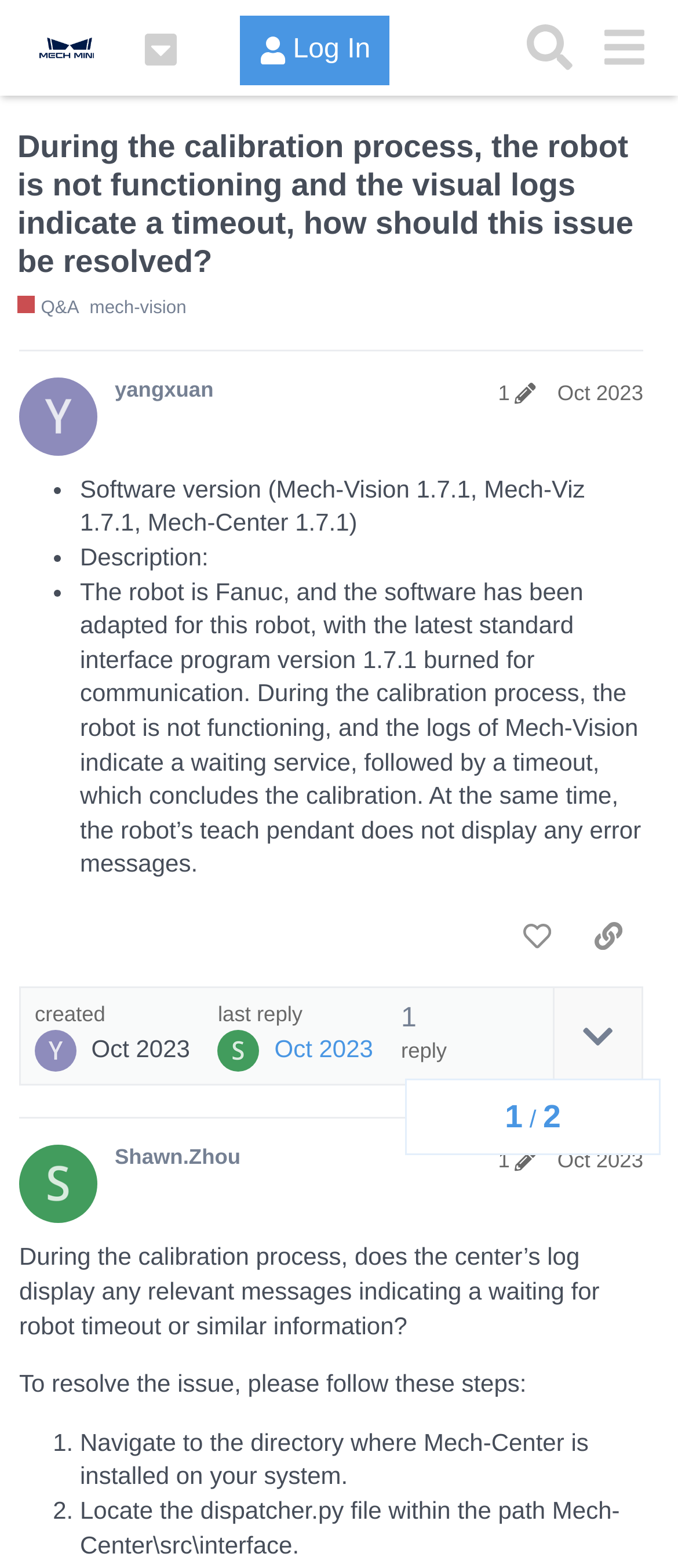What is the latest standard interface program version?
Refer to the image and respond with a one-word or short-phrase answer.

1.7.1